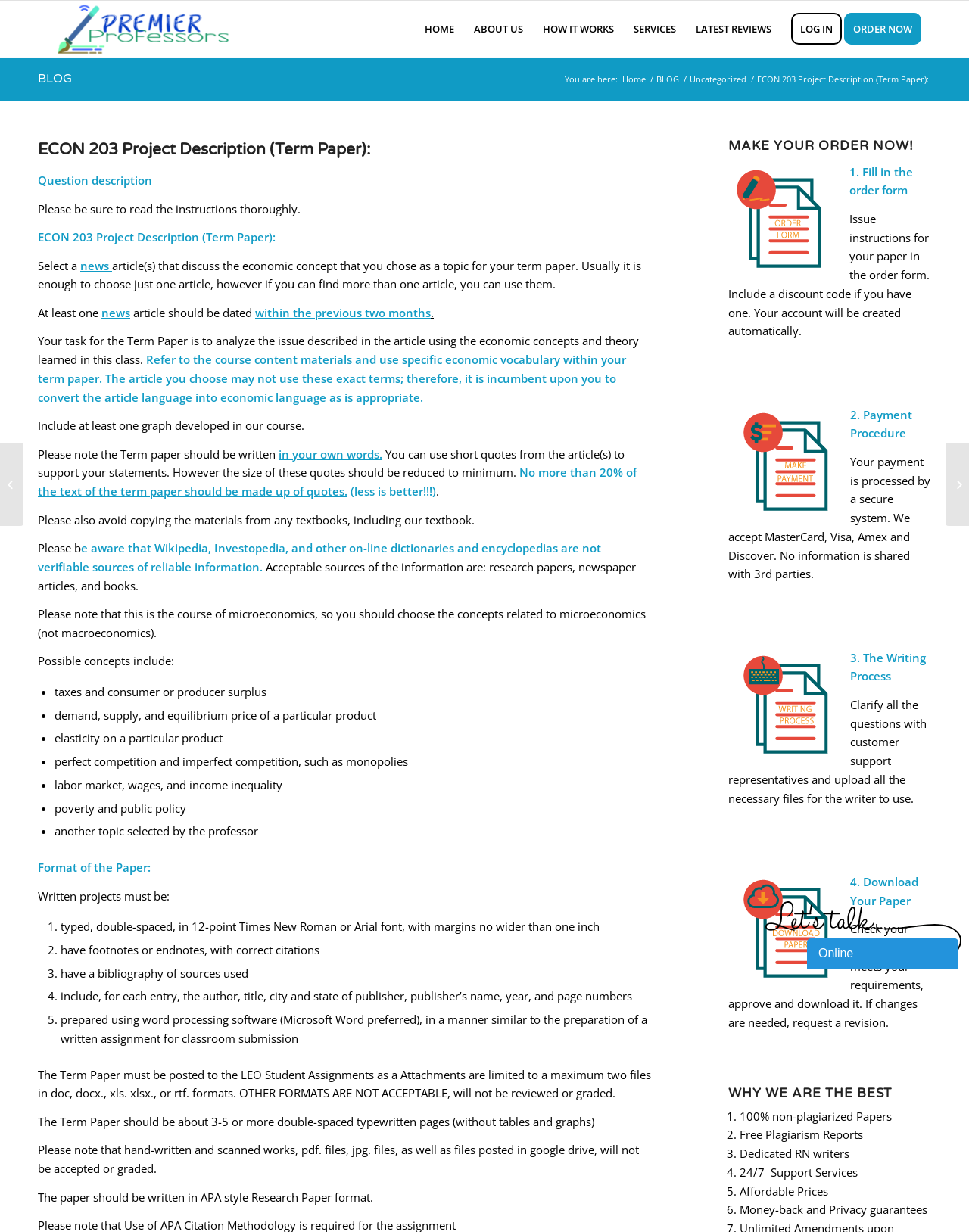Provide the bounding box coordinates for the specified HTML element described in this description: "HOW IT WORKS". The coordinates should be four float numbers ranging from 0 to 1, in the format [left, top, right, bottom].

[0.55, 0.001, 0.644, 0.047]